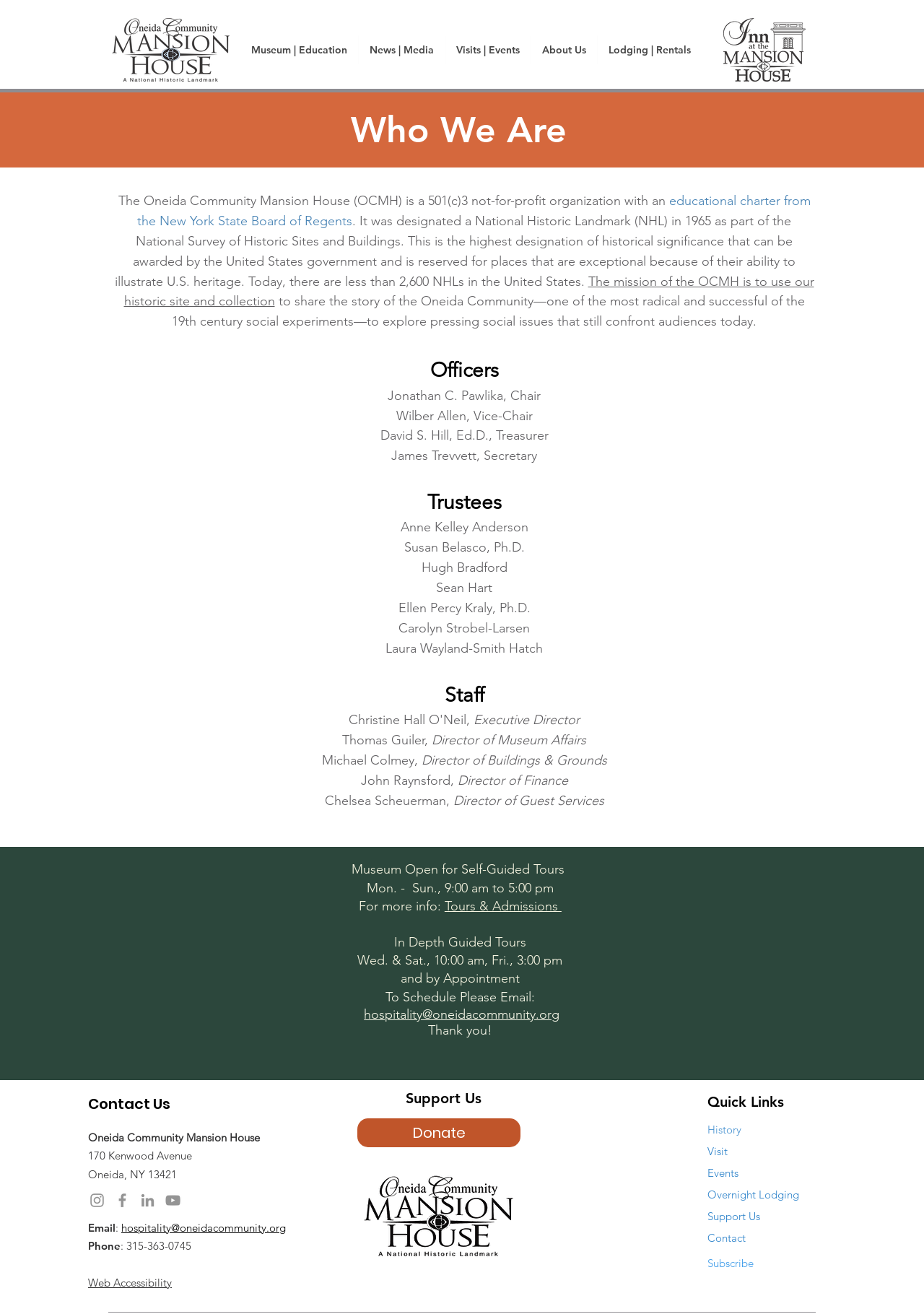Respond with a single word or phrase for the following question: 
Who is the Executive Director of OCMH?

Thomas Guiler